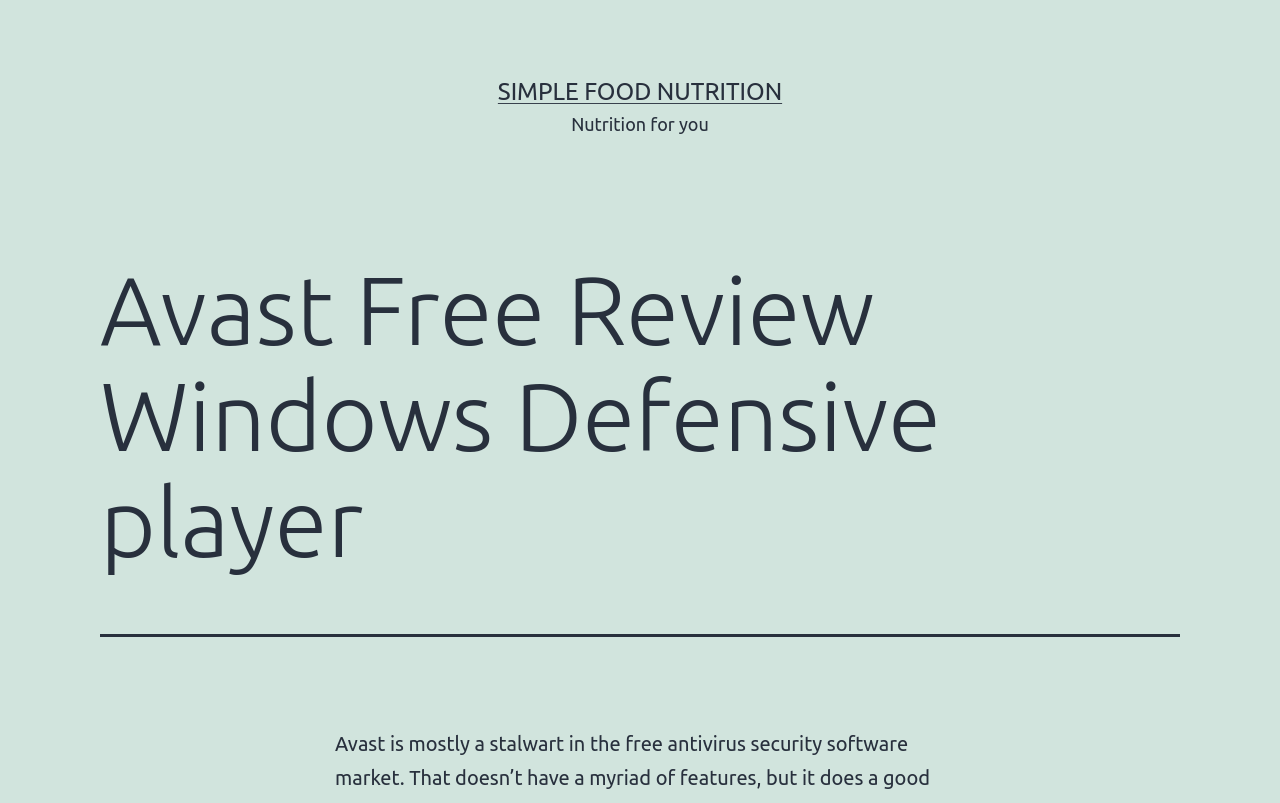Extract the main heading text from the webpage.

Avast Free Review Windows Defensive player